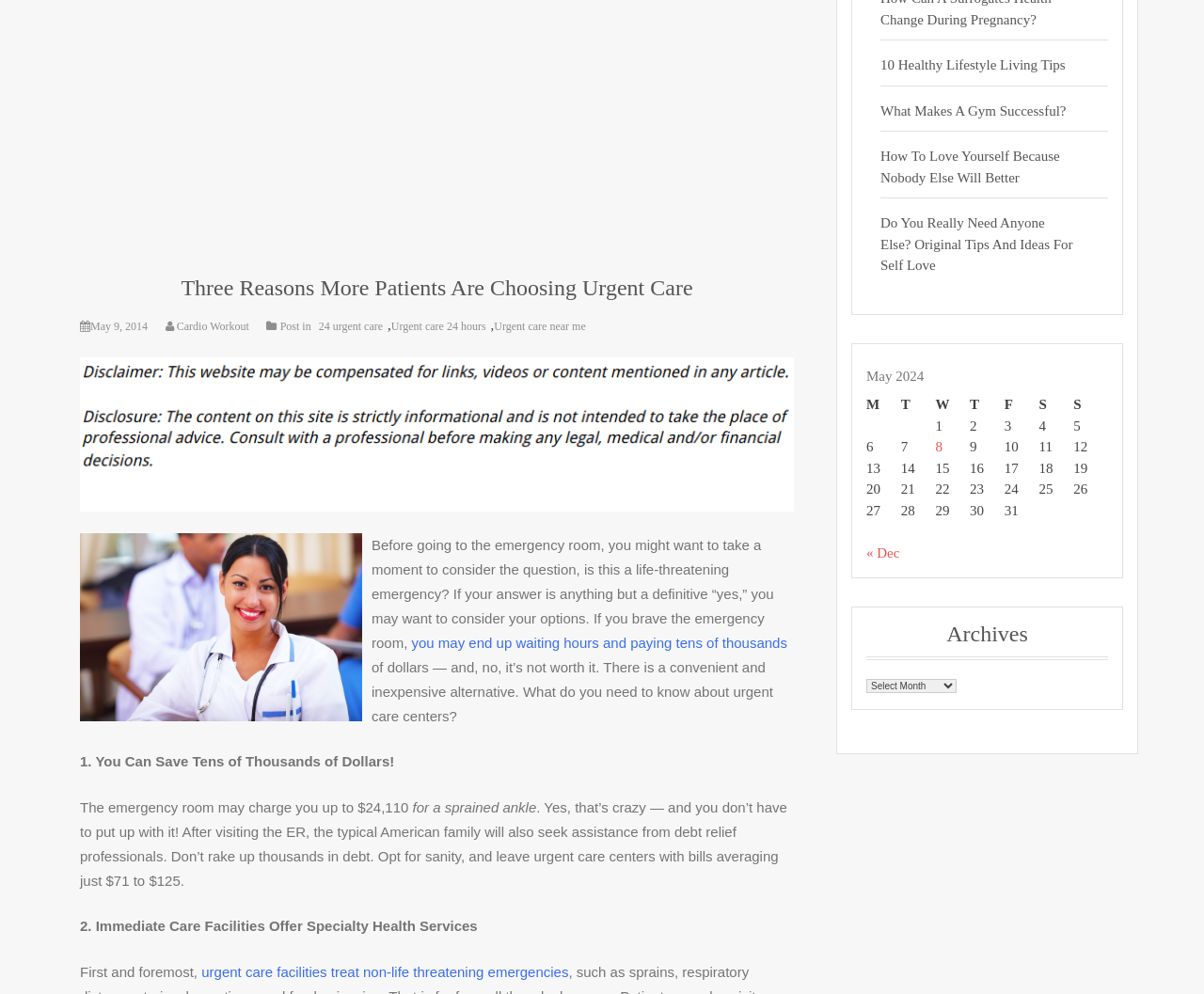Extract the bounding box coordinates of the UI element described: "« Dec". Provide the coordinates in the format [left, top, right, bottom] with values ranging from 0 to 1.

[0.72, 0.549, 0.747, 0.564]